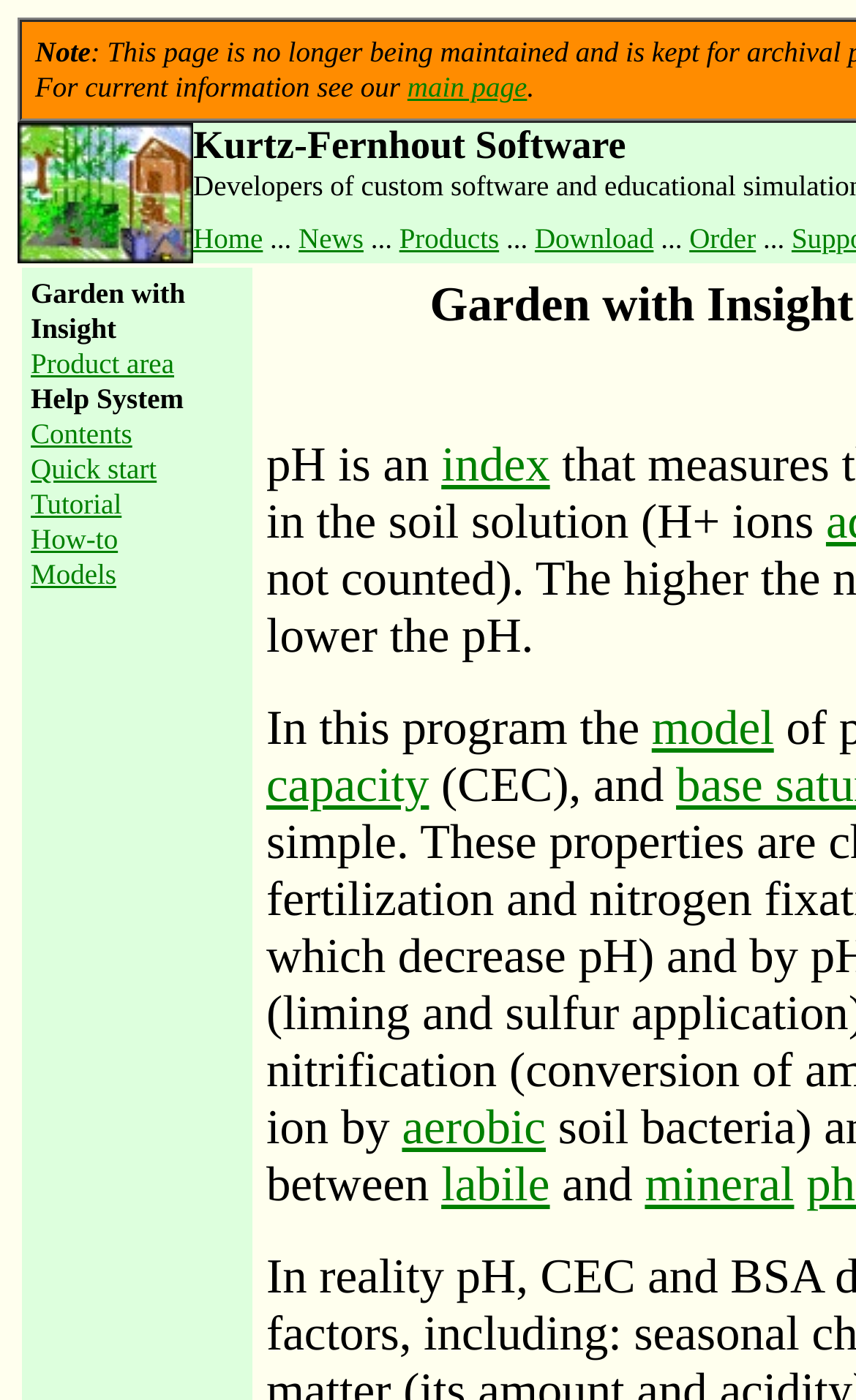Identify the bounding box coordinates of the region that needs to be clicked to carry out this instruction: "download the simulator". Provide these coordinates as four float numbers ranging from 0 to 1, i.e., [left, top, right, bottom].

[0.625, 0.158, 0.764, 0.181]